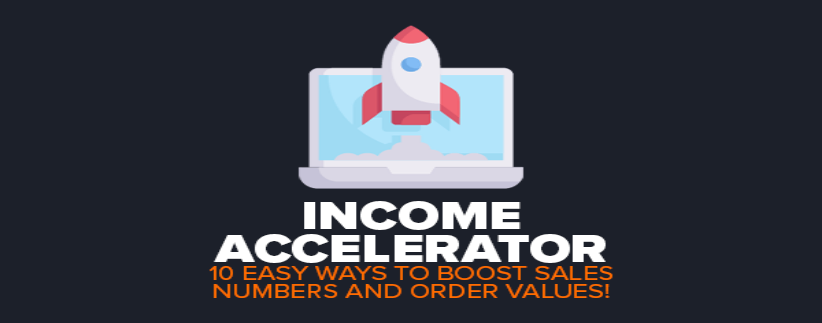Explain the scene depicted in the image, including all details.

The image prominently features a sleek laptop displaying a stylized rocket ship launching upwards, symbolizing growth and acceleration in sales. At the forefront, bold text reads "INCOME ACCELERATOR," emphasizing the theme of boosting financial success. Below this, a subheading details "10 EASY WAYS TO BOOST SALES NUMBERS AND ORDER VALUES!" suggesting actionable strategies for enhancing business revenue. The overall design exudes a modern and dynamic feel, set against a dark backdrop, reinforcing the concepts of innovation and profitability. This visual captures the essence of the "Income Accelerator," likely representing a resource aimed at helping entrepreneurs maximize their income potential through effective sales techniques.